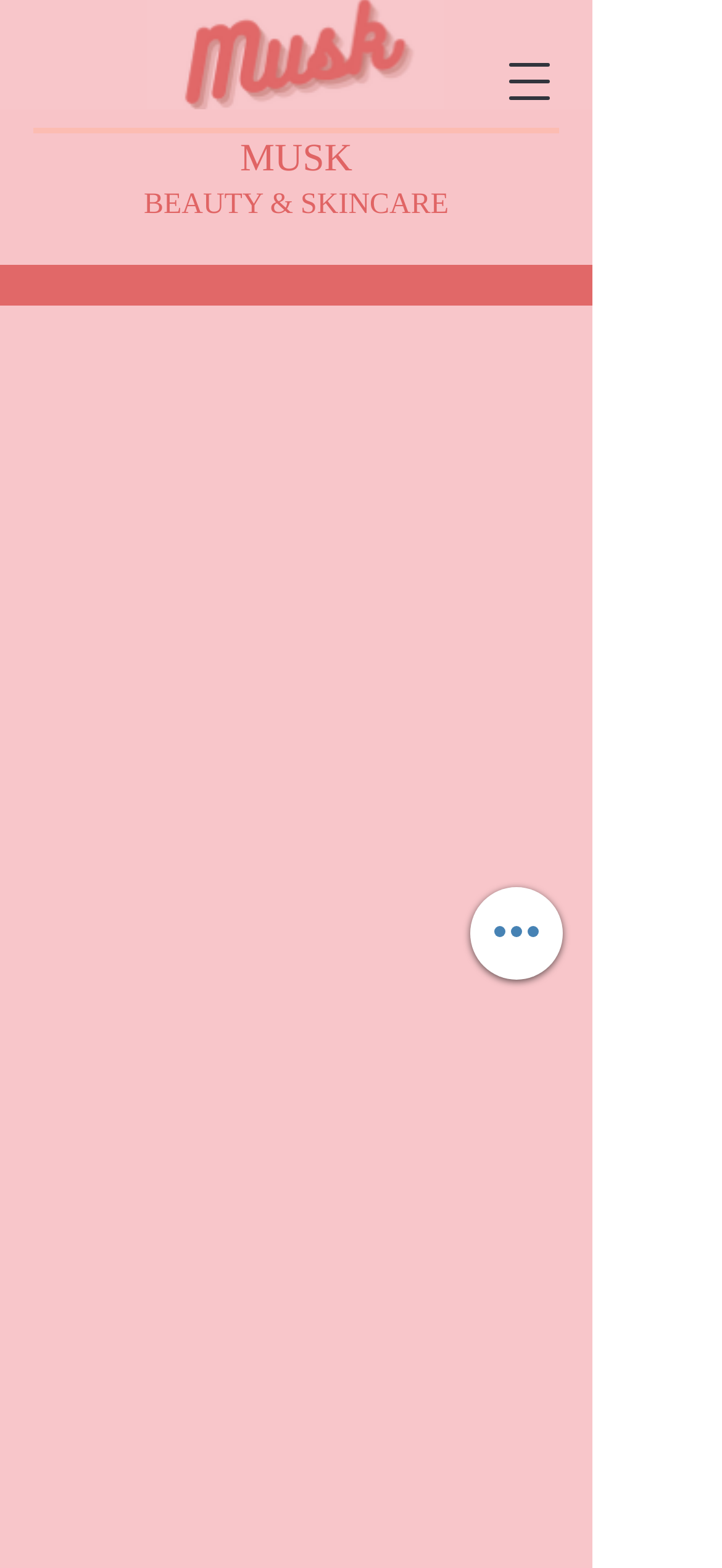Bounding box coordinates are given in the format (top-left x, top-left y, bottom-right x, bottom-right y). All values should be floating point numbers between 0 and 1. Provide the bounding box coordinate for the UI element described as: parent_node: MUSK aria-label="Open navigation menu"

[0.669, 0.022, 0.797, 0.081]